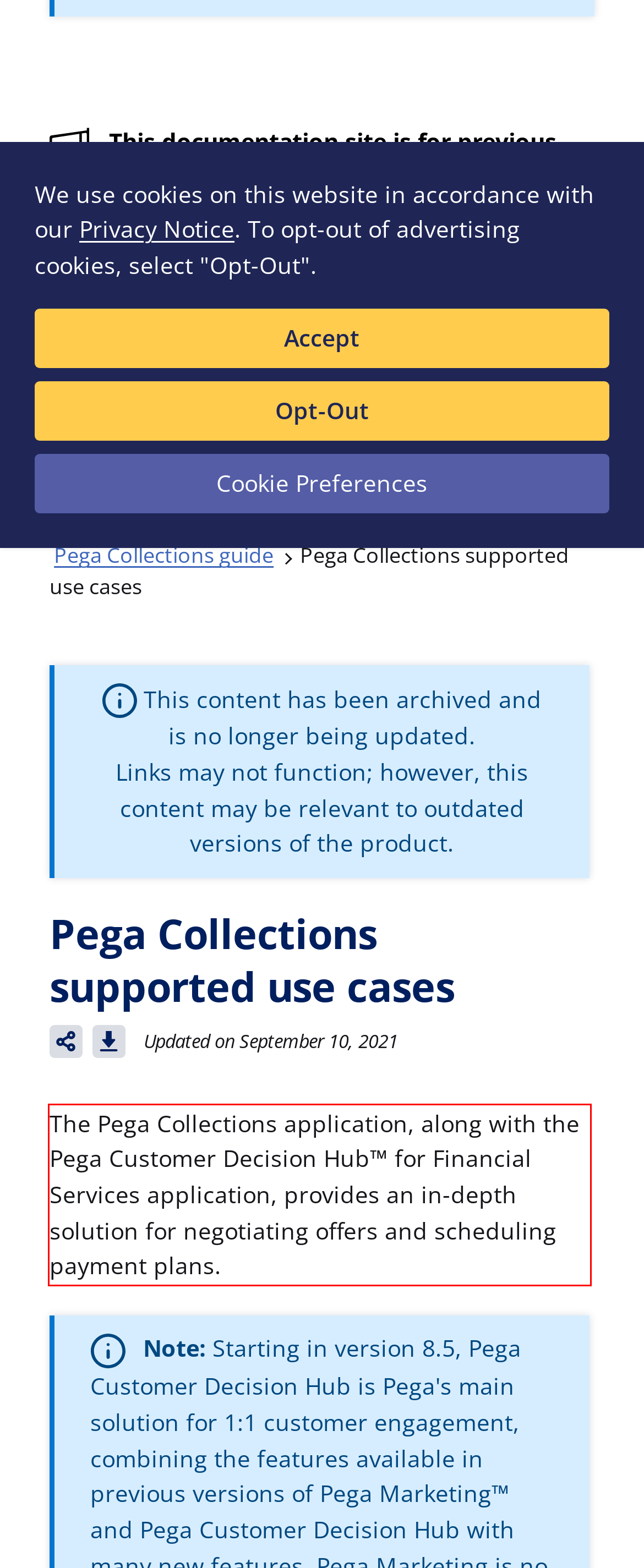Examine the webpage screenshot and use OCR to recognize and output the text within the red bounding box.

The Pega Collections application, along with the Pega Customer Decision Hub™ for Financial Services application, provides an in-depth solution for negotiating offers and scheduling payment plans.